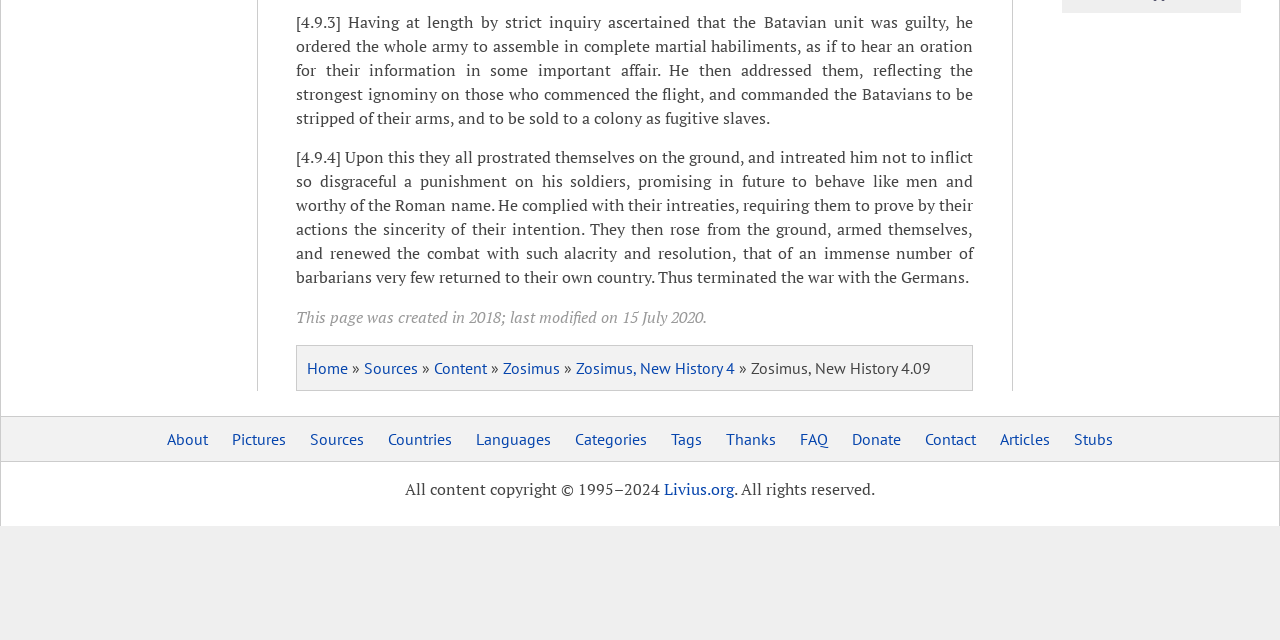Extract the bounding box for the UI element that matches this description: "Zosimus".

[0.393, 0.559, 0.437, 0.591]